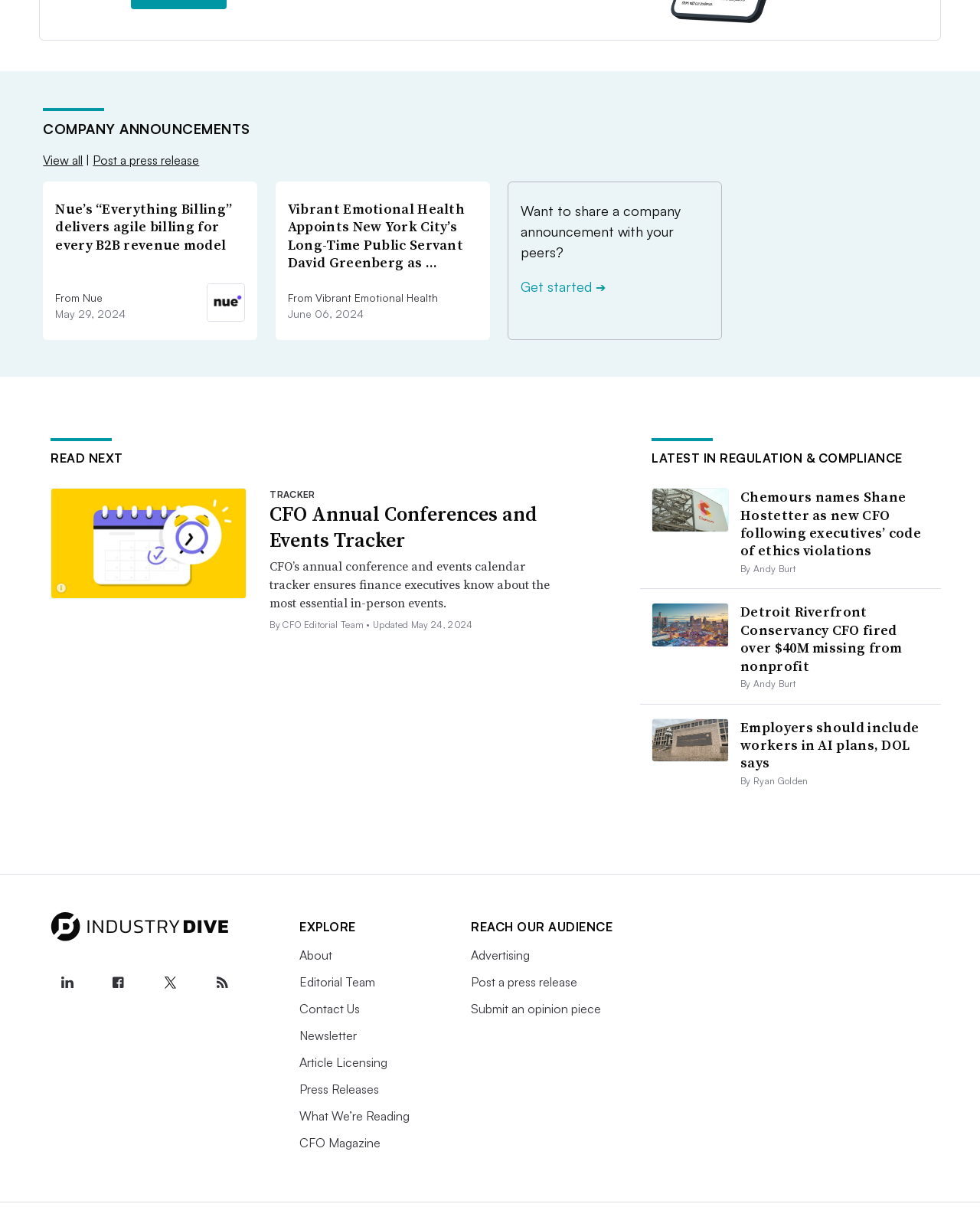Please find the bounding box coordinates of the clickable region needed to complete the following instruction: "Get started". The bounding box coordinates must consist of four float numbers between 0 and 1, i.e., [left, top, right, bottom].

[0.532, 0.228, 0.618, 0.242]